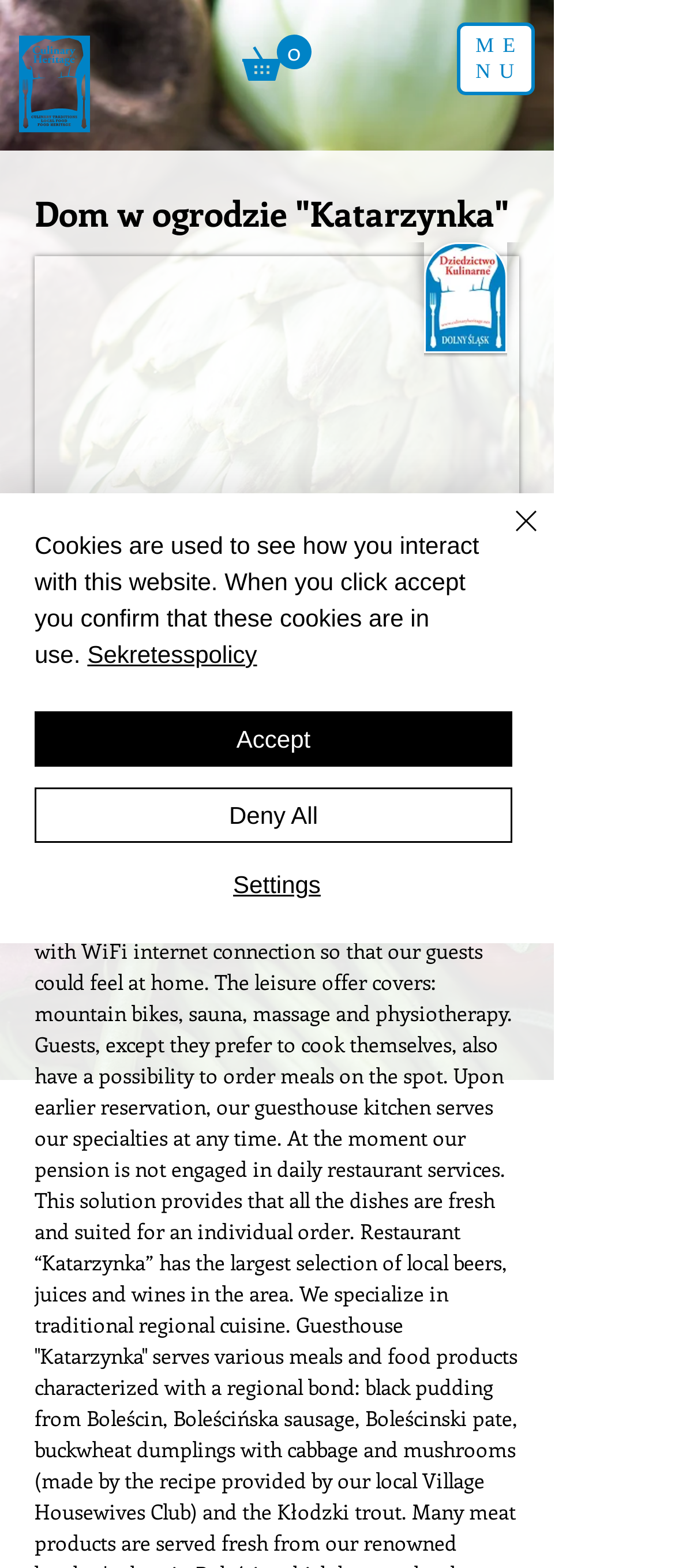What is the region of the place?
Use the image to give a comprehensive and detailed response to the question.

I found the answer by looking at the link element with the text 'Lower Silesia' which is likely to be the region of the place.